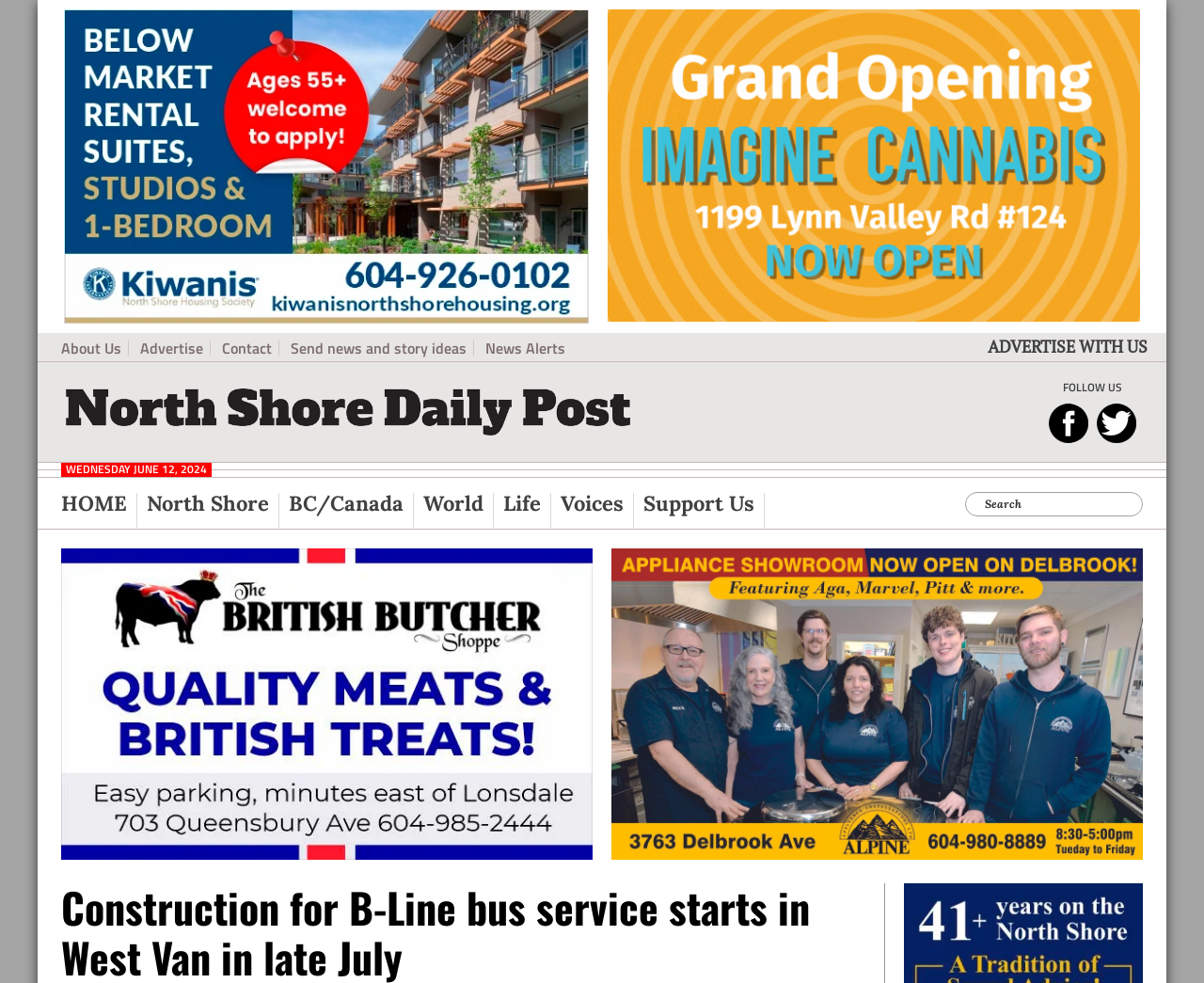Respond with a single word or phrase to the following question: How many social media links are displayed?

2